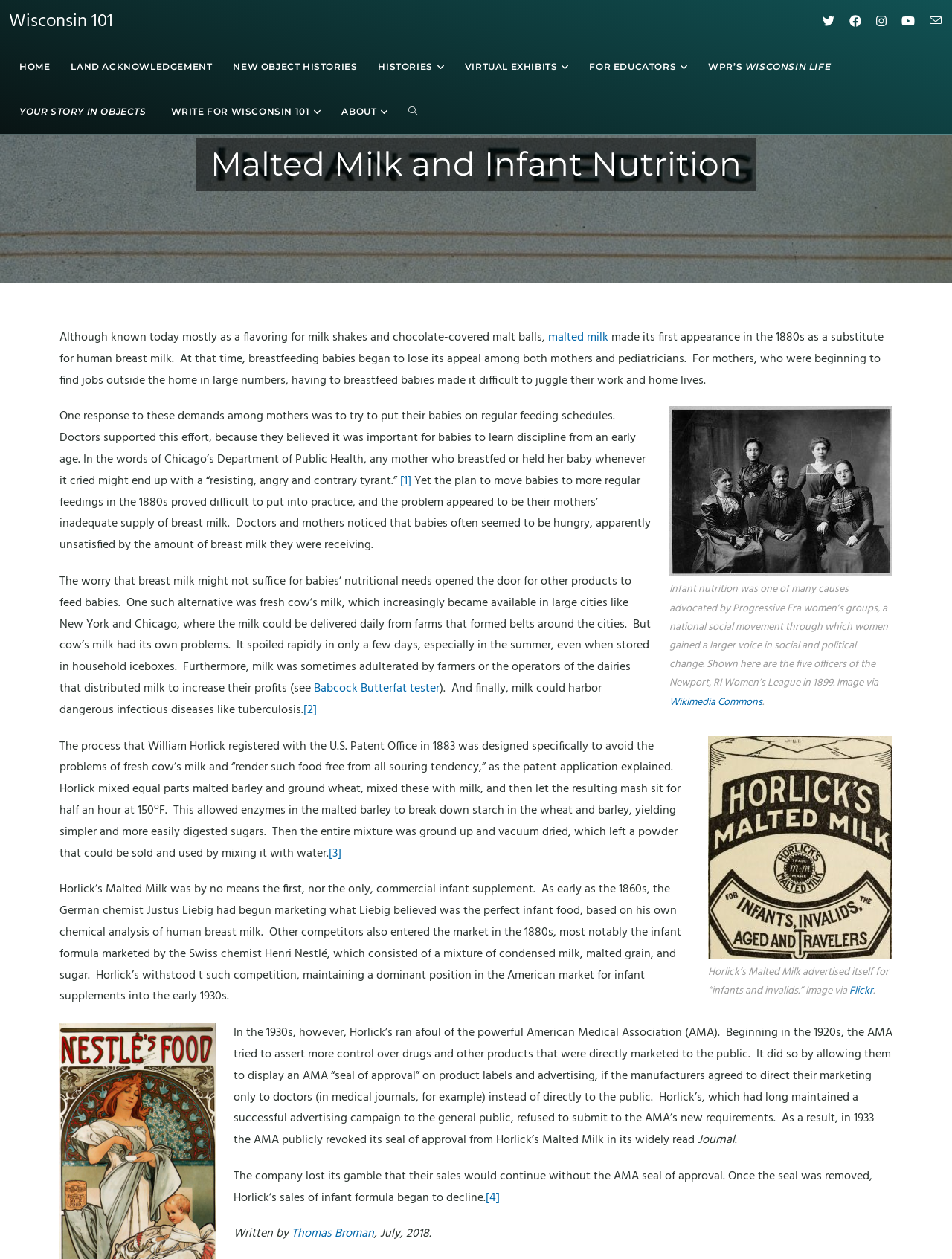Using the provided element description: "Flickr", determine the bounding box coordinates of the corresponding UI element in the screenshot.

[0.892, 0.78, 0.917, 0.794]